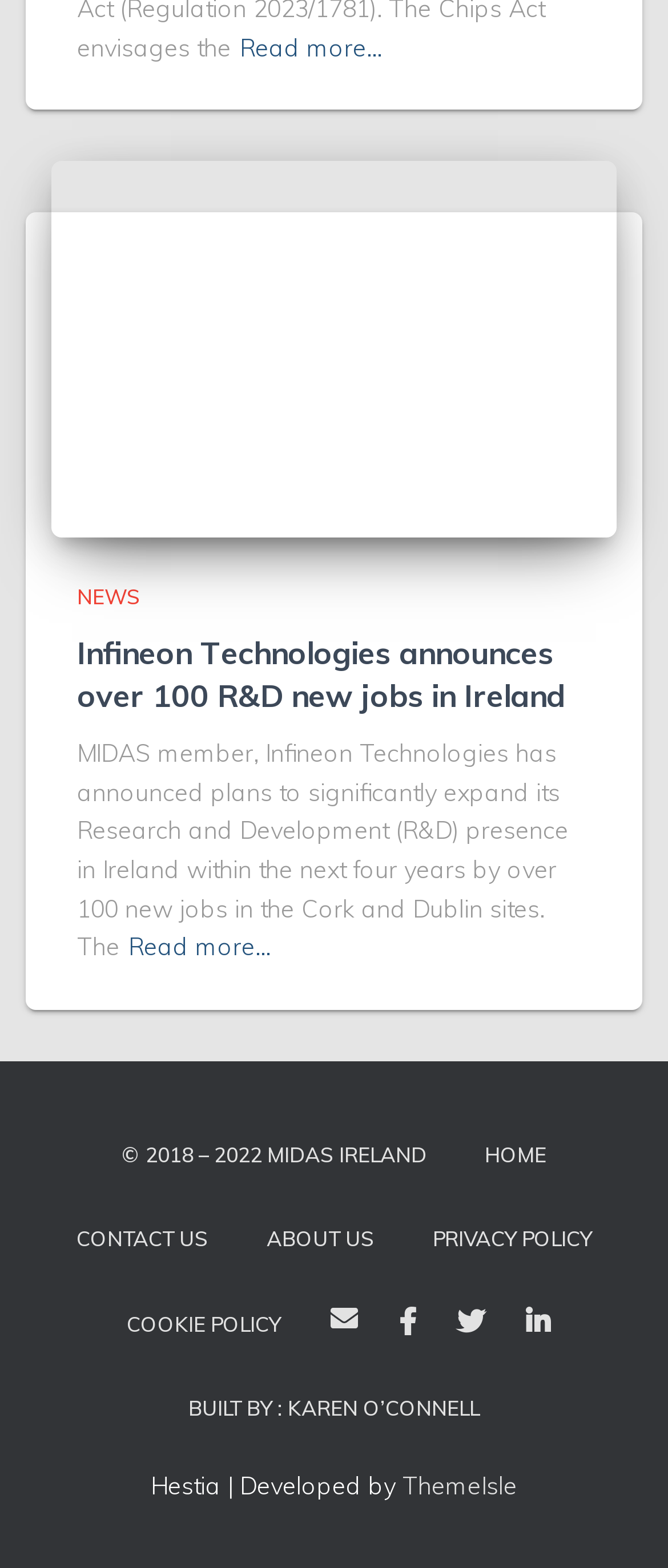Show the bounding box coordinates of the region that should be clicked to follow the instruction: "Go to the NEWS page."

[0.115, 0.372, 0.21, 0.389]